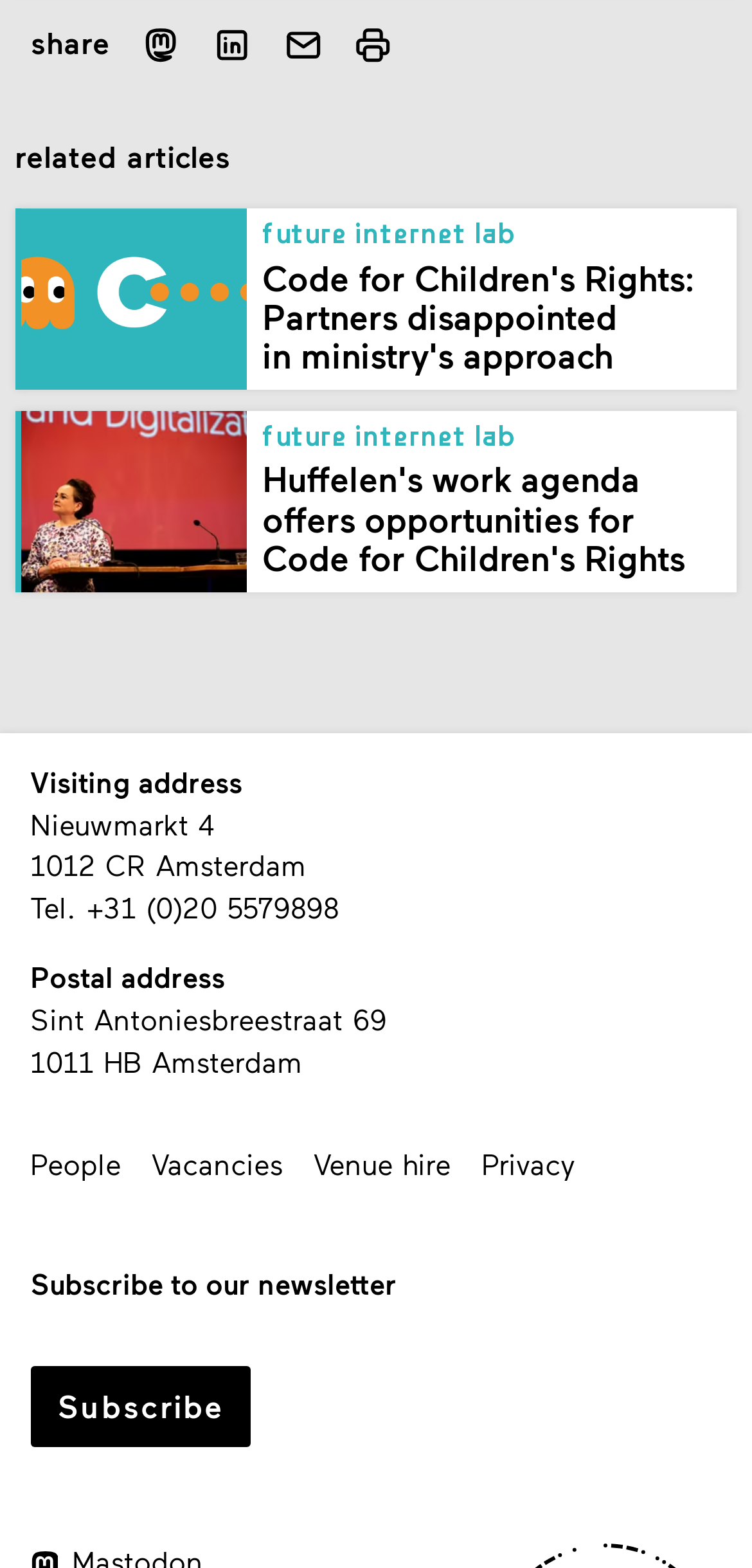How many related articles are there?
Please provide a single word or phrase as your answer based on the image.

2